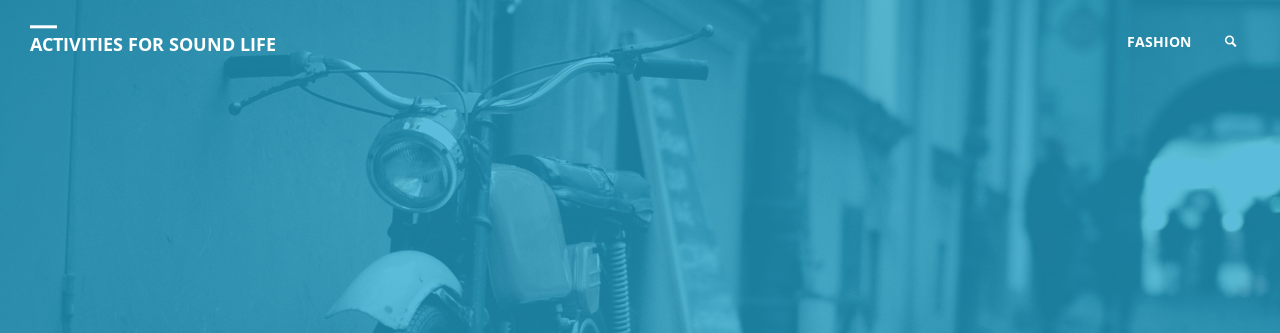Give a succinct answer to this question in a single word or phrase: 
What can be seen in the background of the image?

Blurred silhouettes of people